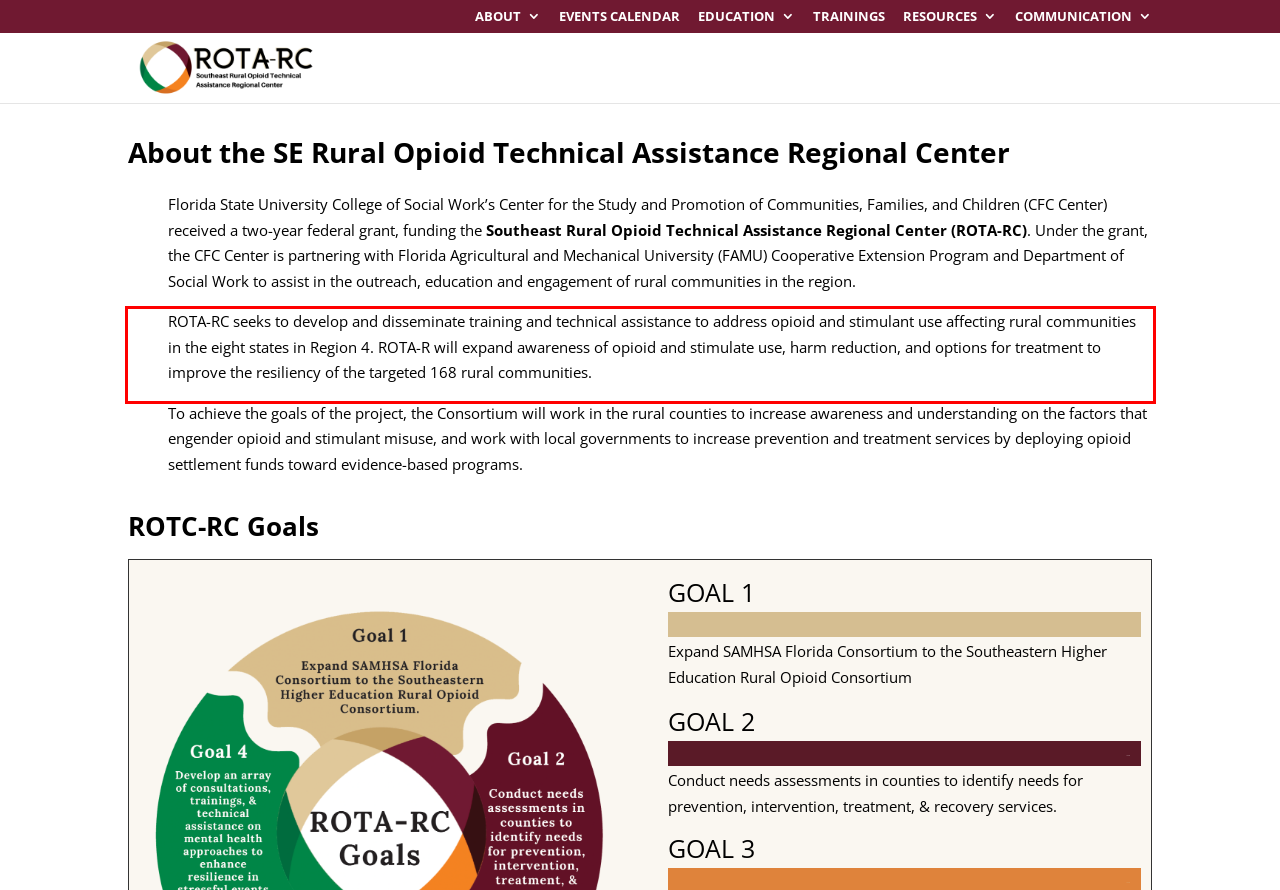By examining the provided screenshot of a webpage, recognize the text within the red bounding box and generate its text content.

ROTA-RC seeks to develop and disseminate training and technical assistance to address opioid and stimulant use affecting rural communities in the eight states in Region 4. ROTA-R will expand awareness of opioid and stimulate use, harm reduction, and options for treatment to improve the resiliency of the targeted 168 rural communities.